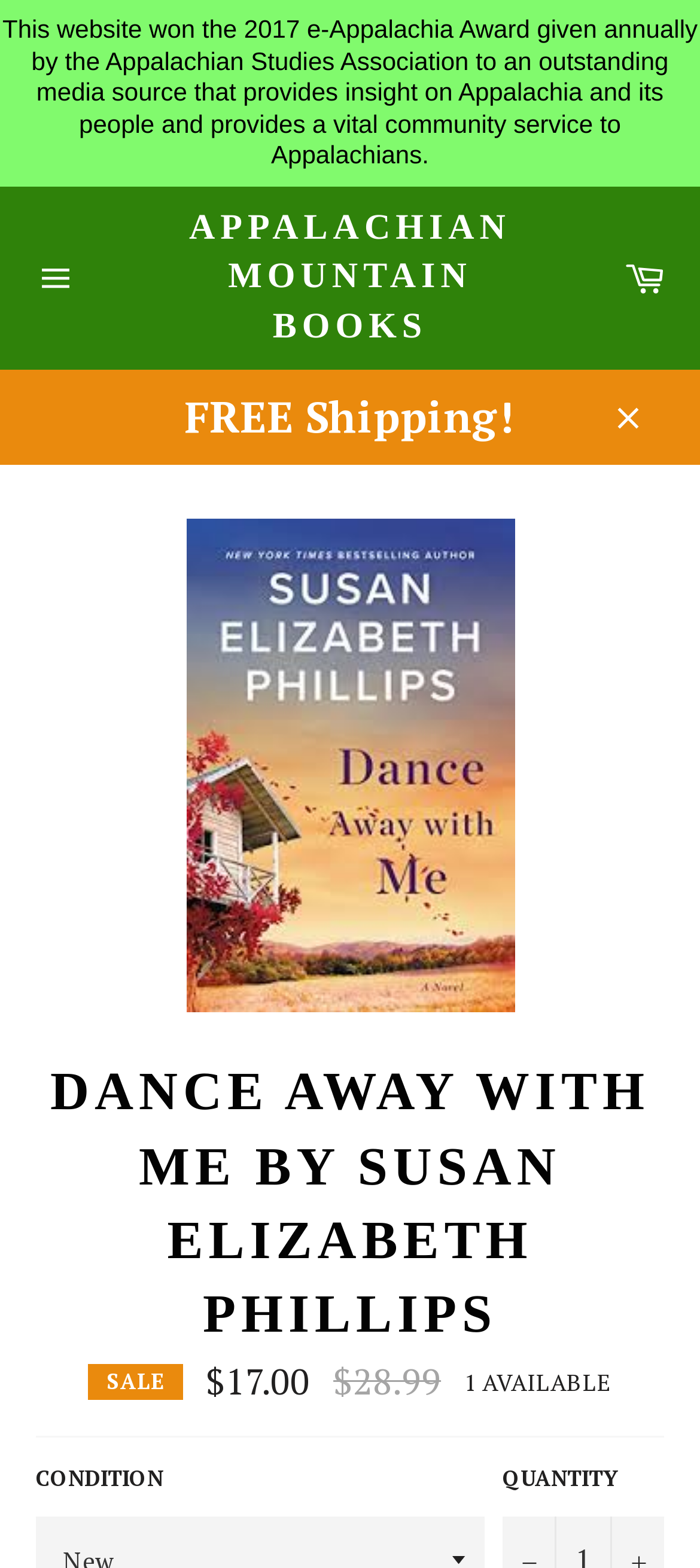What is the original price of the product?
Please provide a comprehensive answer based on the details in the screenshot.

The original price of the product can be found in the deletion element '' which contains the StaticText element '$28.99', indicating that the original price was $28.99 before the sale.